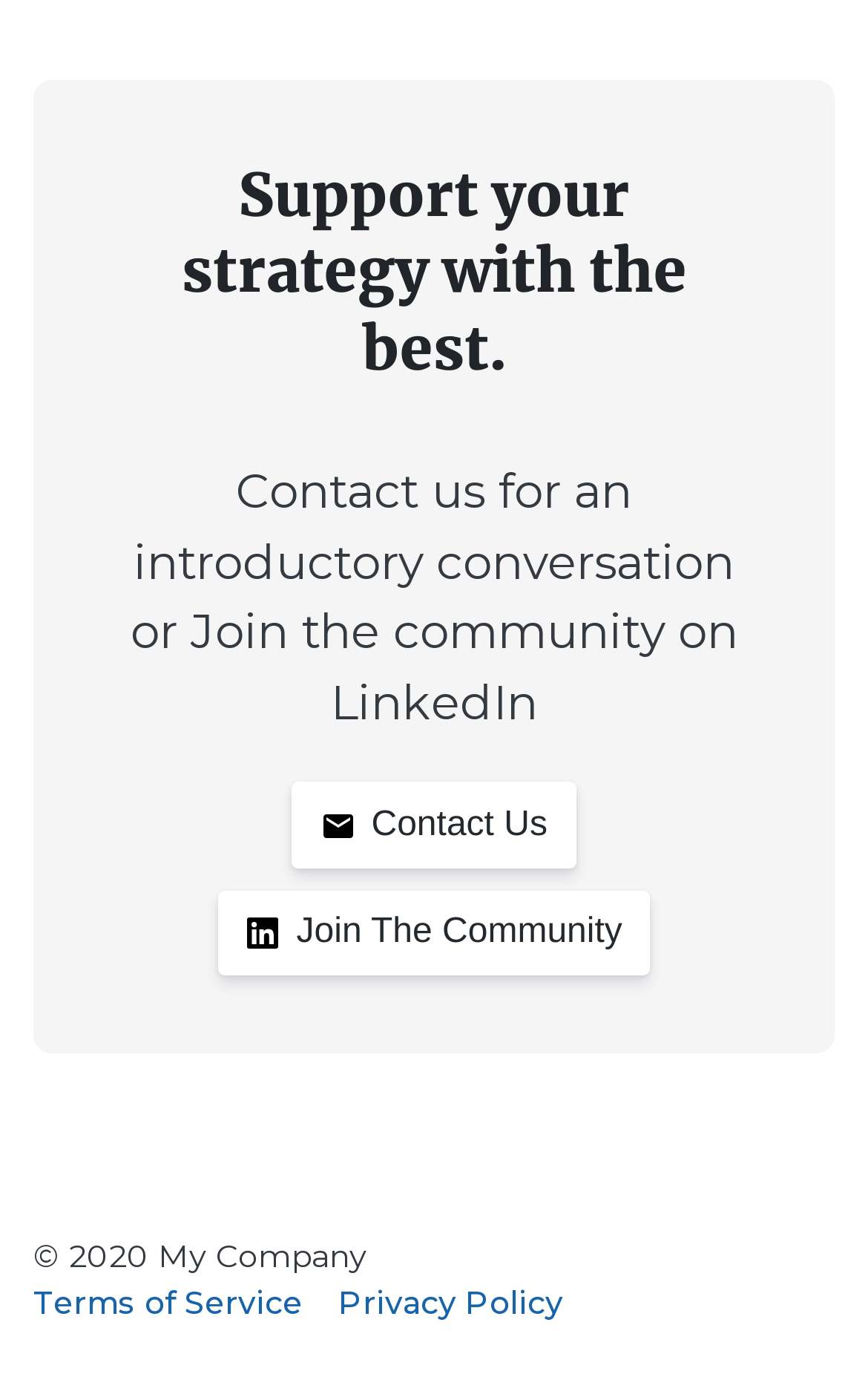What are the two policies mentioned?
Examine the webpage screenshot and provide an in-depth answer to the question.

The two policies mentioned at the bottom of the webpage are 'Terms of Service' and 'Privacy Policy', which are presented as links and provide information about the company's terms and policies.